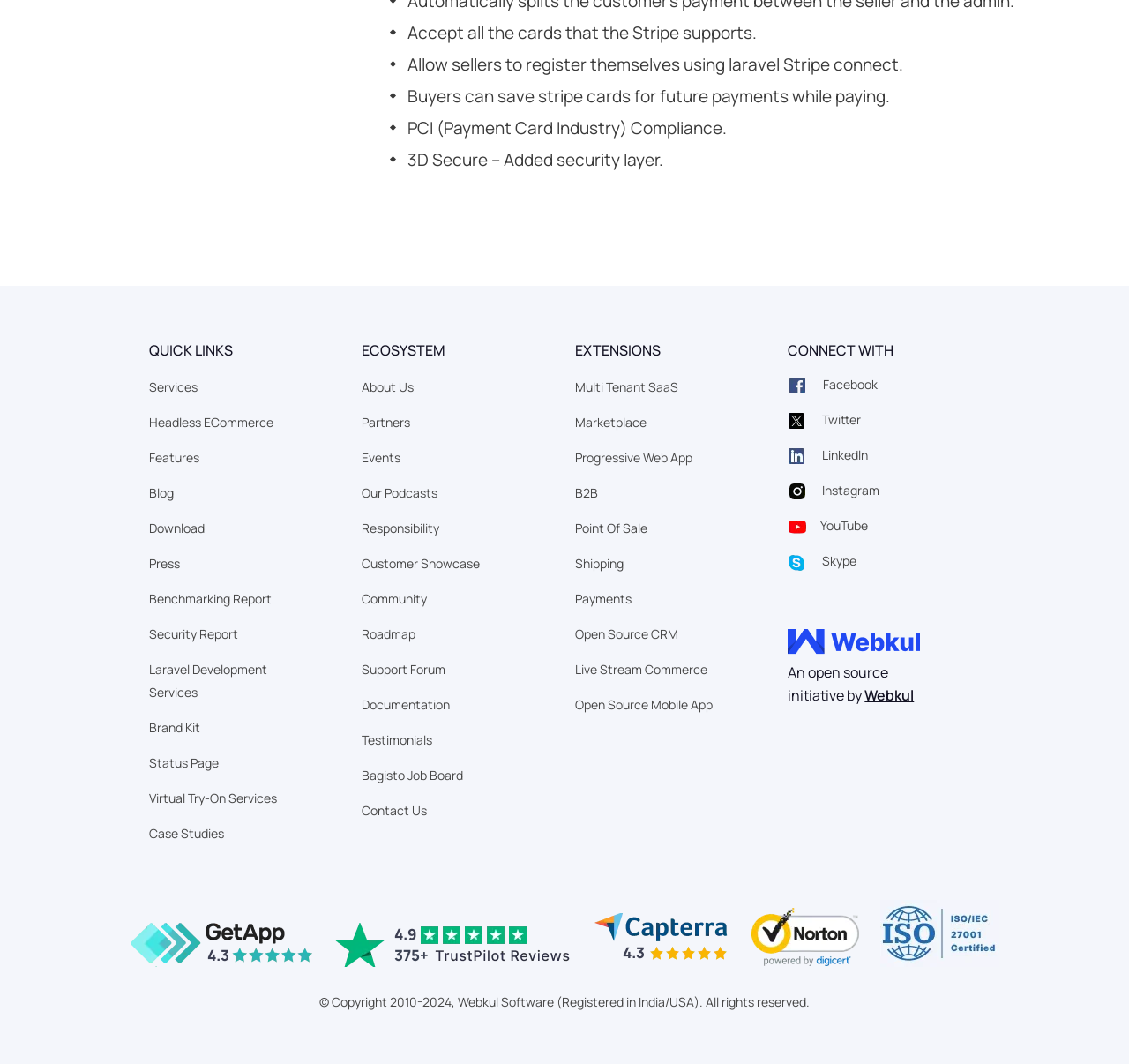Determine the bounding box coordinates of the clickable region to carry out the instruction: "read article by Salaam Bhatti".

None